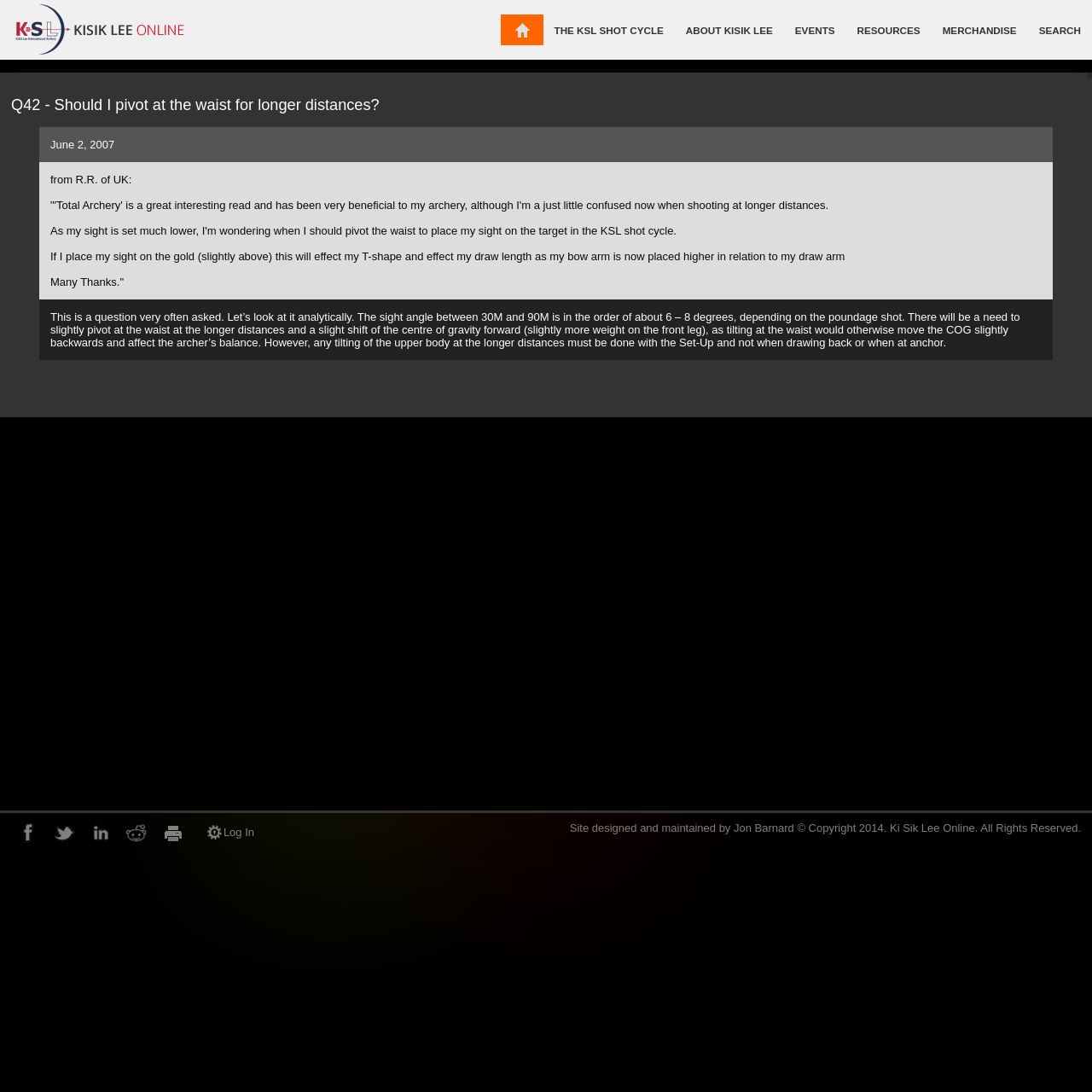By analyzing the image, answer the following question with a detailed response: What is the purpose of the webpage?

Based on the content of the webpage, including the question and answer about archery, I infer that the purpose of the webpage is to provide archery-related information, resources, and possibly merchandise.